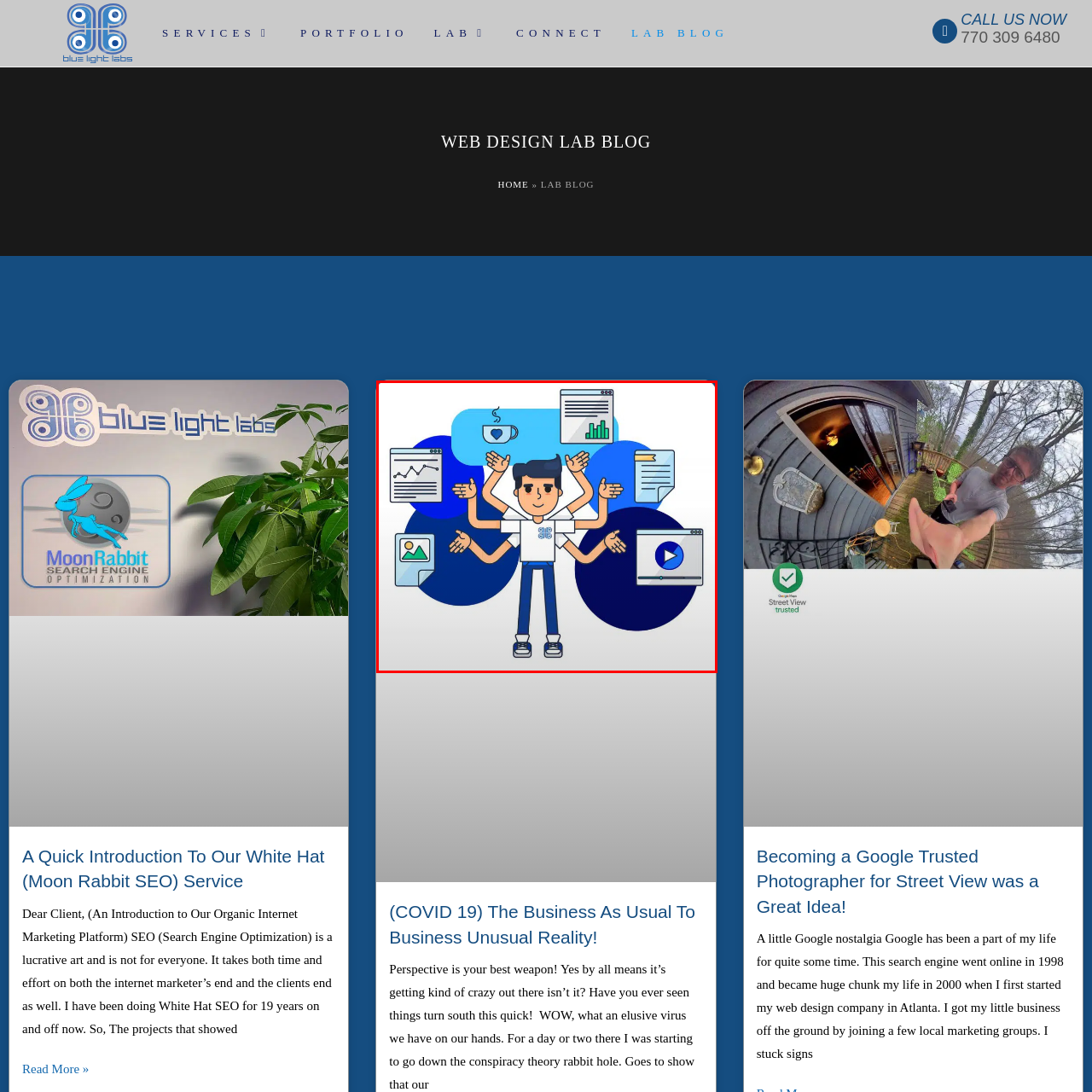Describe extensively the contents of the image within the red-bordered area.

The image showcases a creative illustration featuring a character with multiple arms, symbolizing versatility and multitasking abilities. The character, dressed in a casual white shirt with a logo, is positioned at the center, with two arms extending to the left and right. Each arm is engaged with various tasks represented by icons, including a steaming cup of coffee, graphs, charts, documents, and other visual elements. This imagery effectively conveys a theme of productivity, skillfulness, and the dynamic nature of modern work, reflecting the message of balancing multiple responsibilities simultaneously. The background consists of blue and dark blue circular shapes, further enhancing the vibrant and energetic feel of the design.